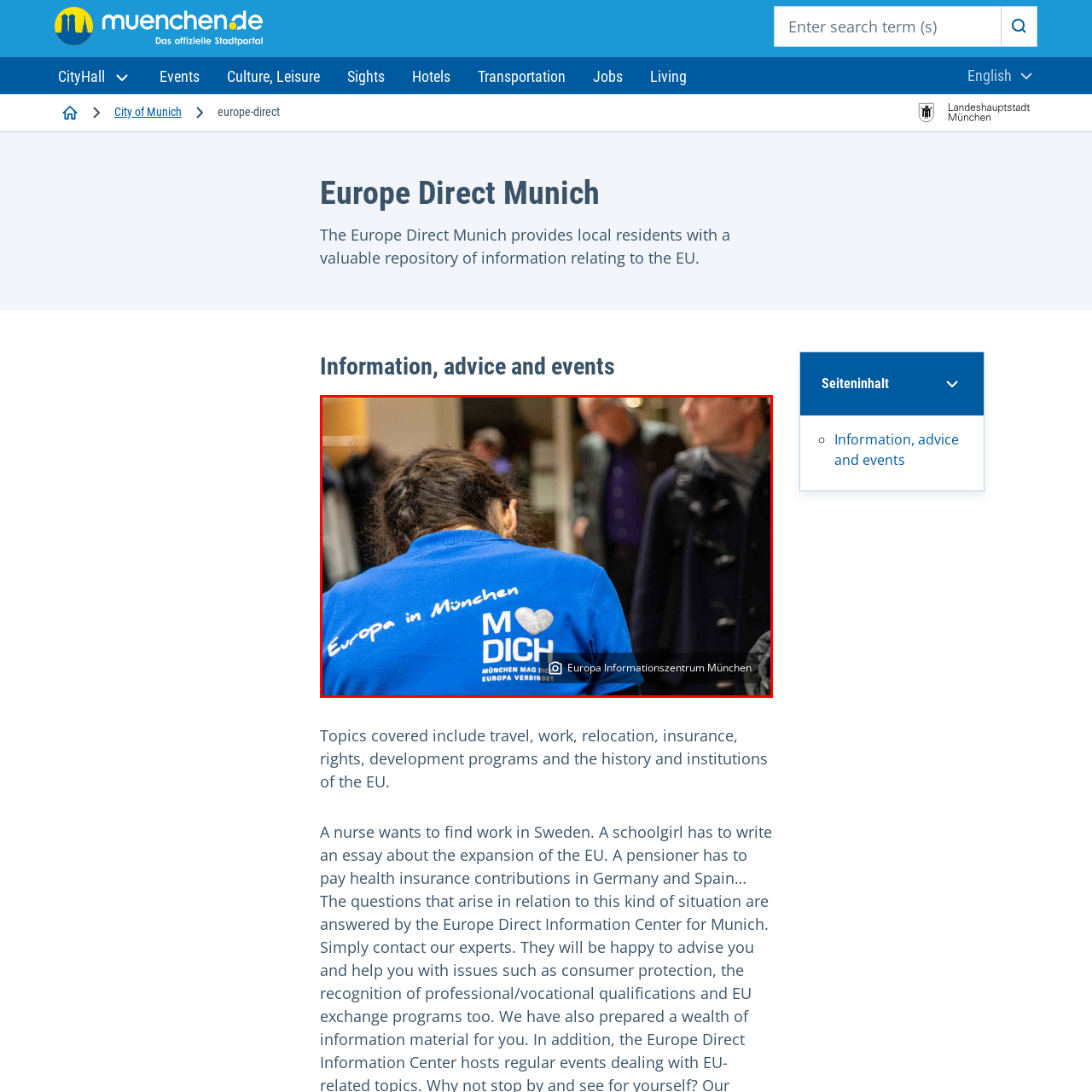What is the purpose of the Europa Informationszentrum München?
Take a close look at the image within the red bounding box and respond to the question with detailed information.

The context of the image suggests that the Europa Informationszentrum München serves as a hub for information and engagement regarding European affairs for local residents, providing valuable insights about the EU, including topics such as travel, rights, and cultural initiatives.